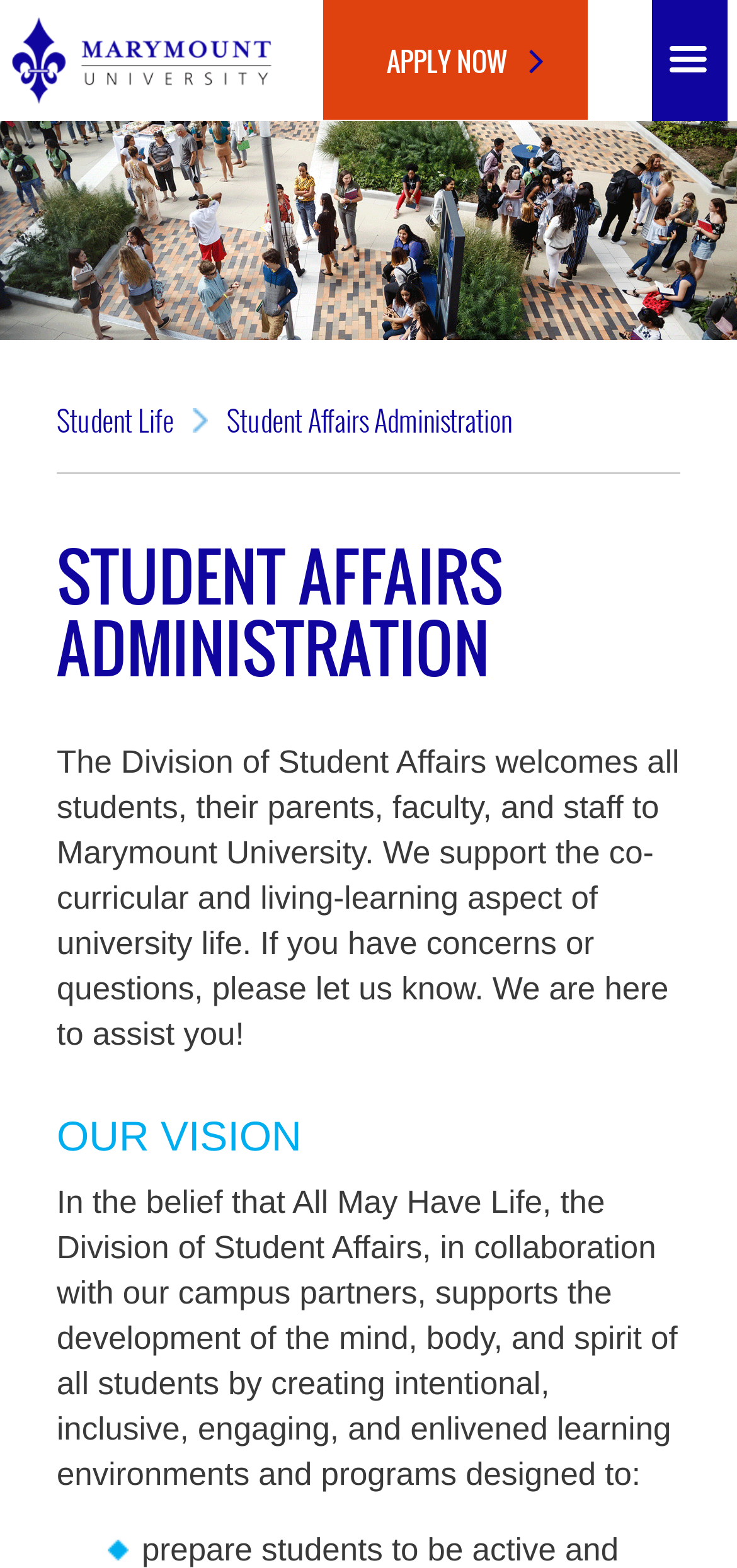Provide a brief response to the question using a single word or phrase: 
What is the vision of the Division of Student Affairs?

Create inclusive learning environments